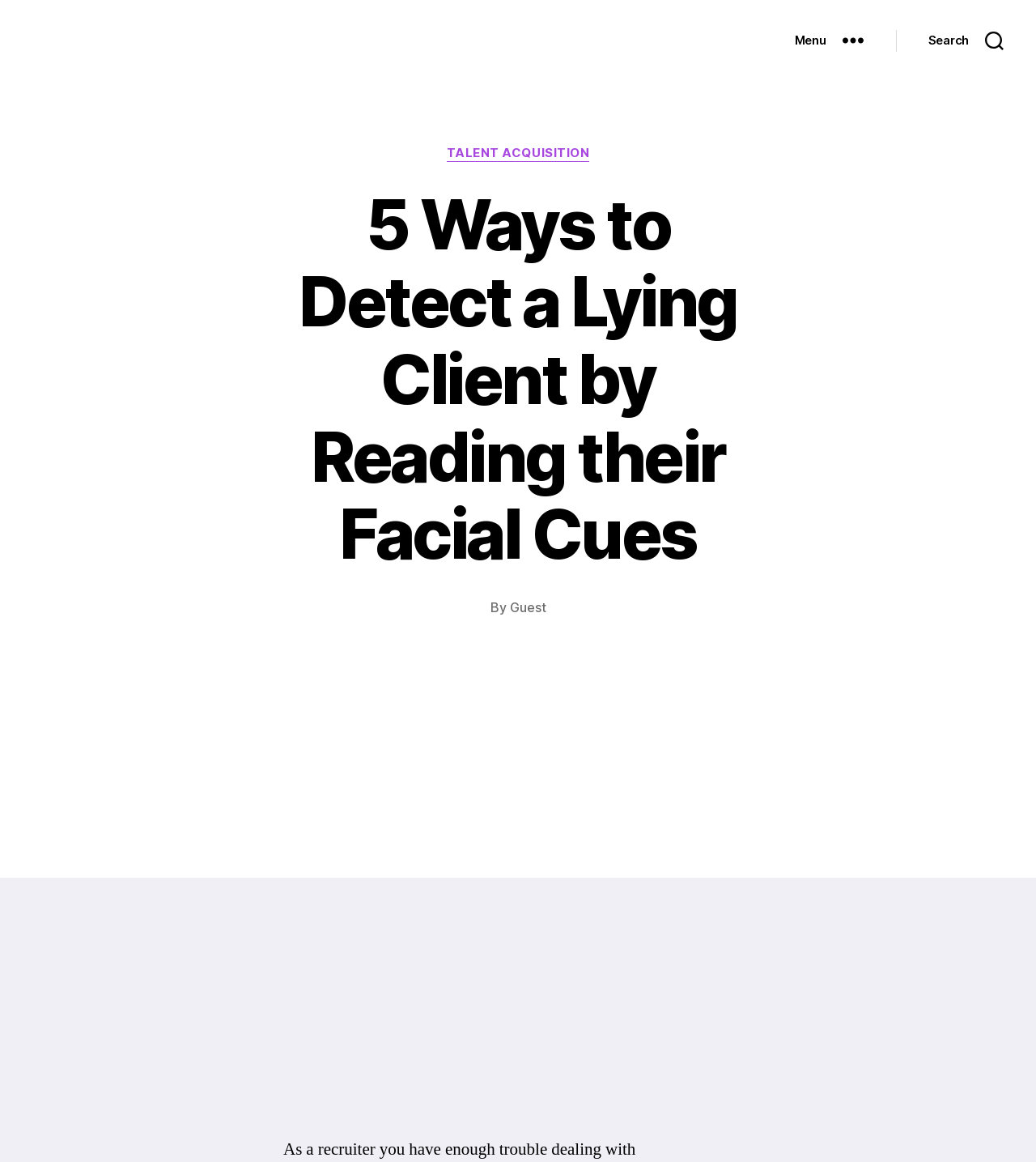Please respond in a single word or phrase: 
What is the bounding box coordinate of the image?

[0.148, 0.587, 0.852, 0.923]